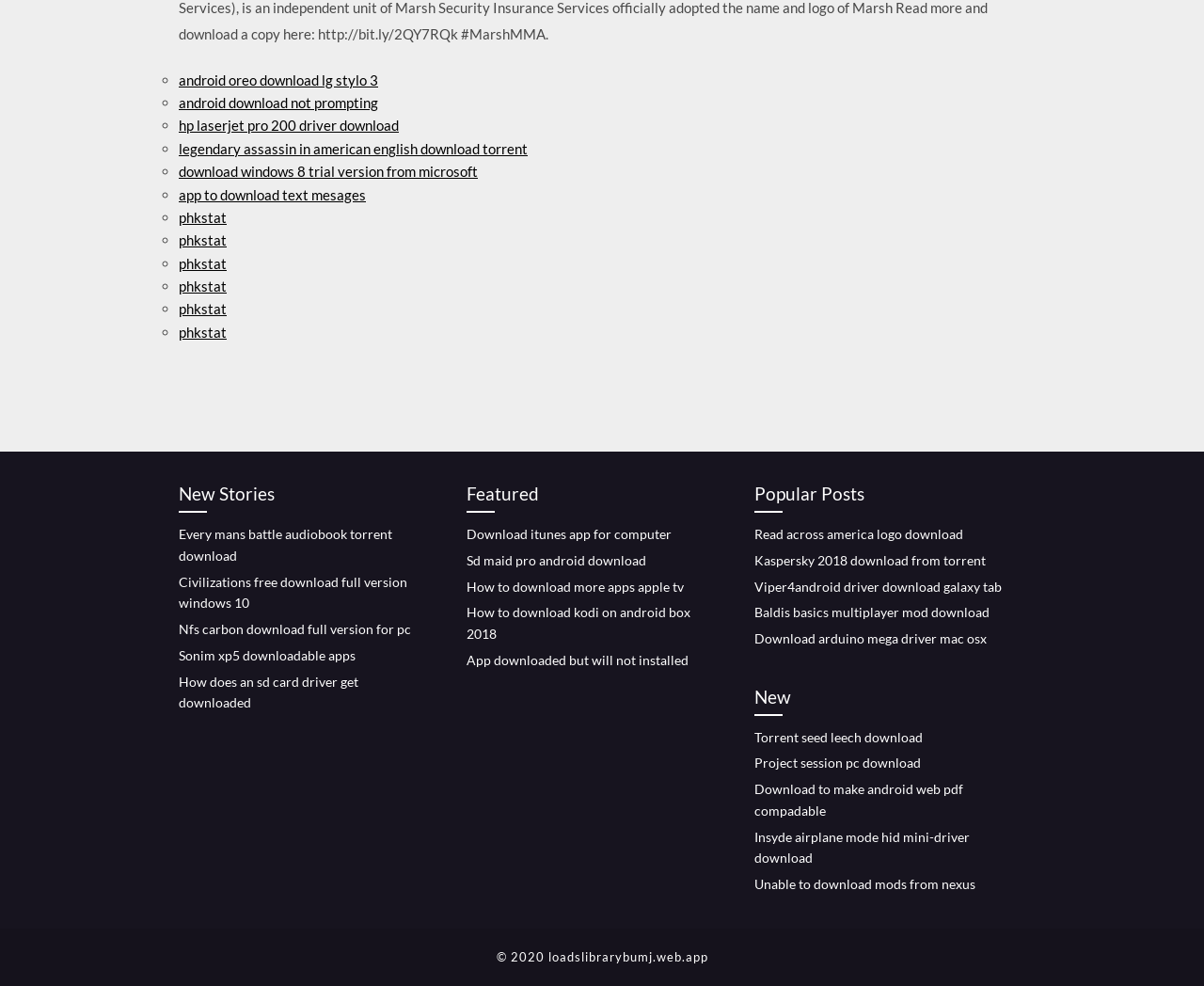Please give a one-word or short phrase response to the following question: 
How many sections are there on this webpage?

4